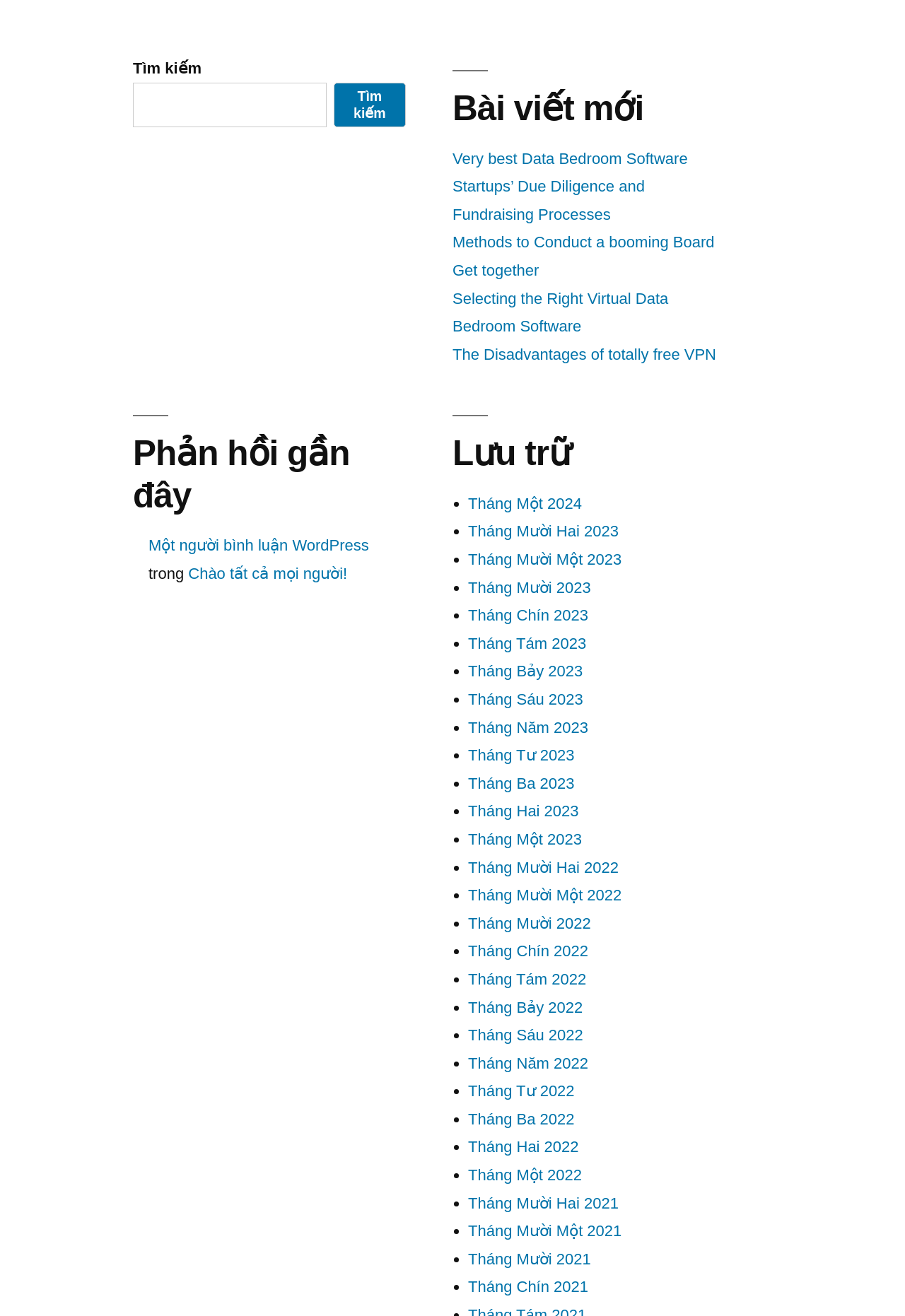Find the bounding box coordinates of the clickable region needed to perform the following instruction: "Click the HOME link". The coordinates should be provided as four float numbers between 0 and 1, i.e., [left, top, right, bottom].

None